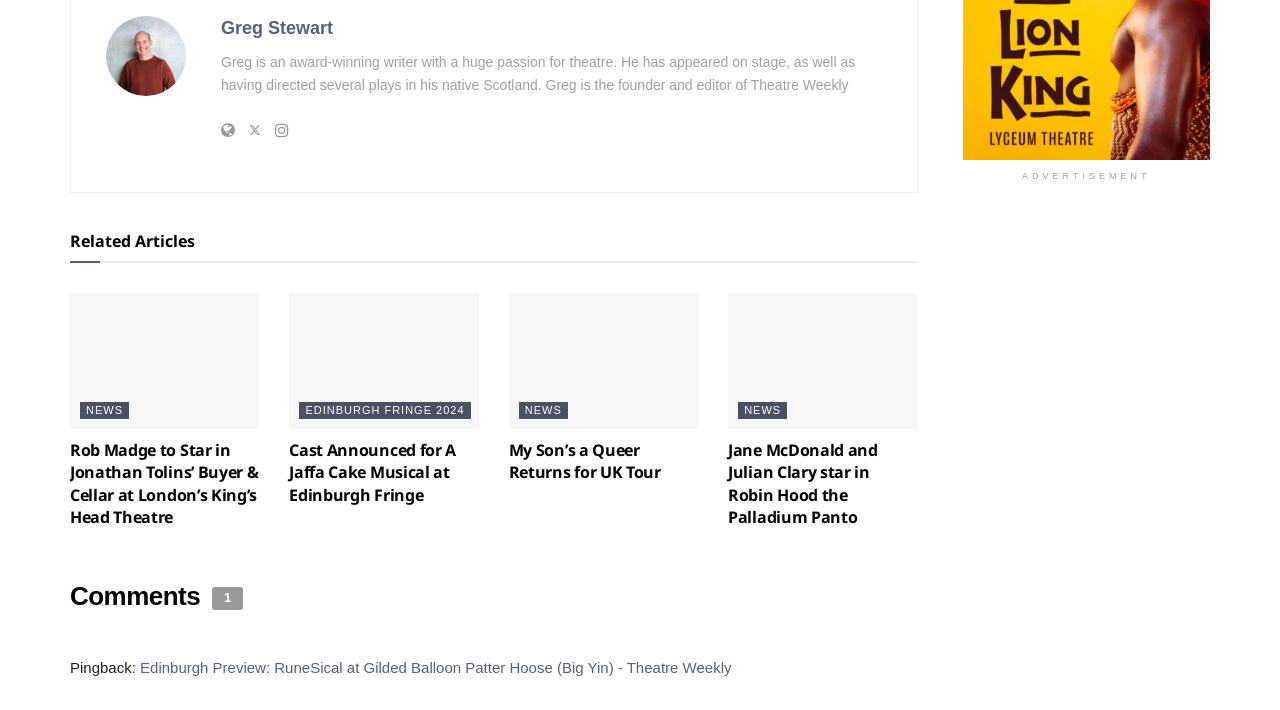Given the content of the image, can you provide a detailed answer to the question?
Who is the founder of Theatre Weekly?

The answer can be found in the StaticText element with the text 'Greg is an award-winning writer with a huge passion for theatre. He has appeared on stage, as well as having directed several plays in his native Scotland. Greg is the founder and editor of Theatre Weekly'.